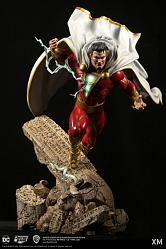Provide your answer in one word or a succinct phrase for the question: 
What is the material of the base?

Crumbling stone